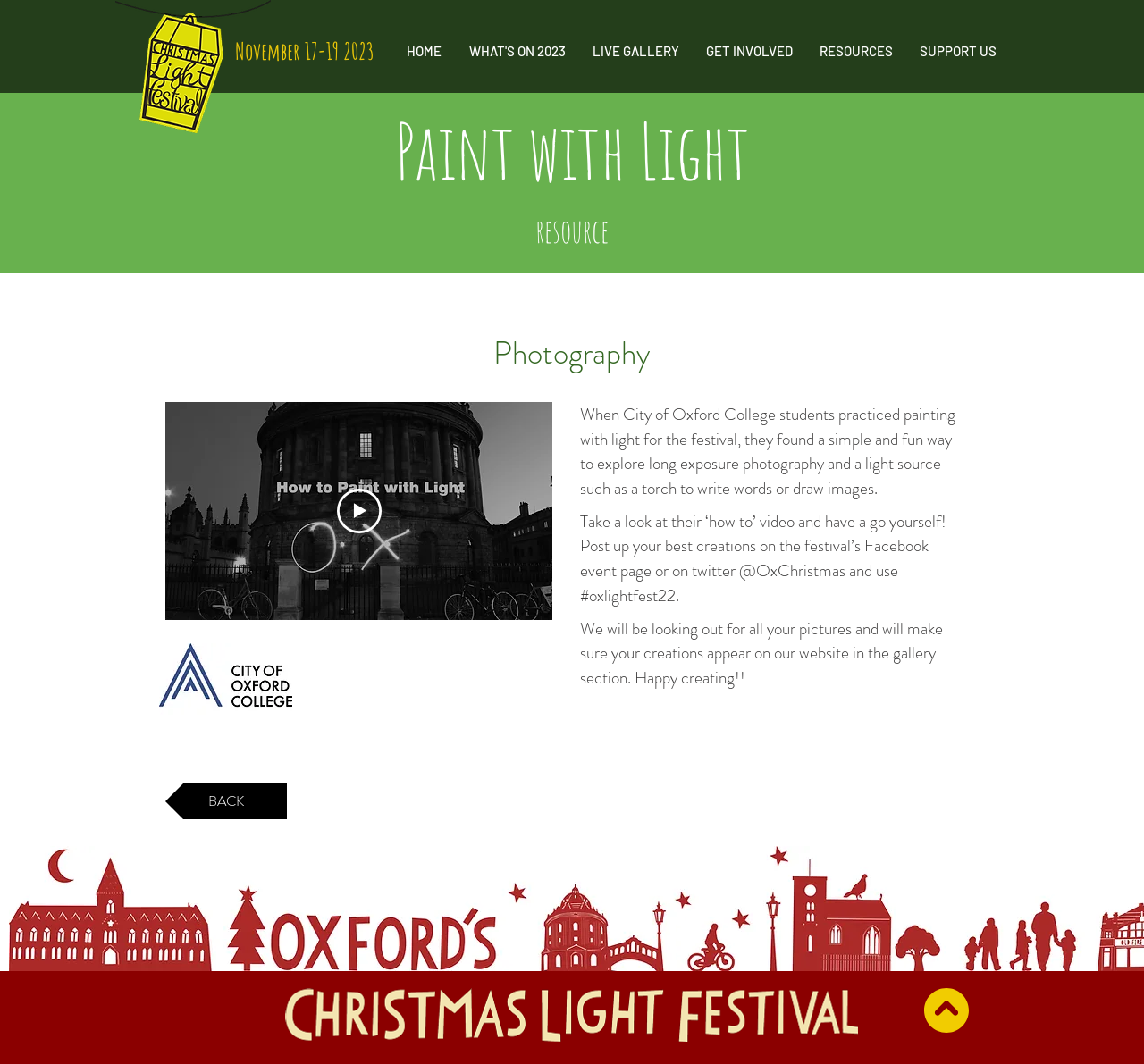What is the date of the Christmas Light Festival?
Make sure to answer the question with a detailed and comprehensive explanation.

The date of the Christmas Light Festival can be found at the top of the webpage, where it is written in a static text element 'November 17-19 2023'.